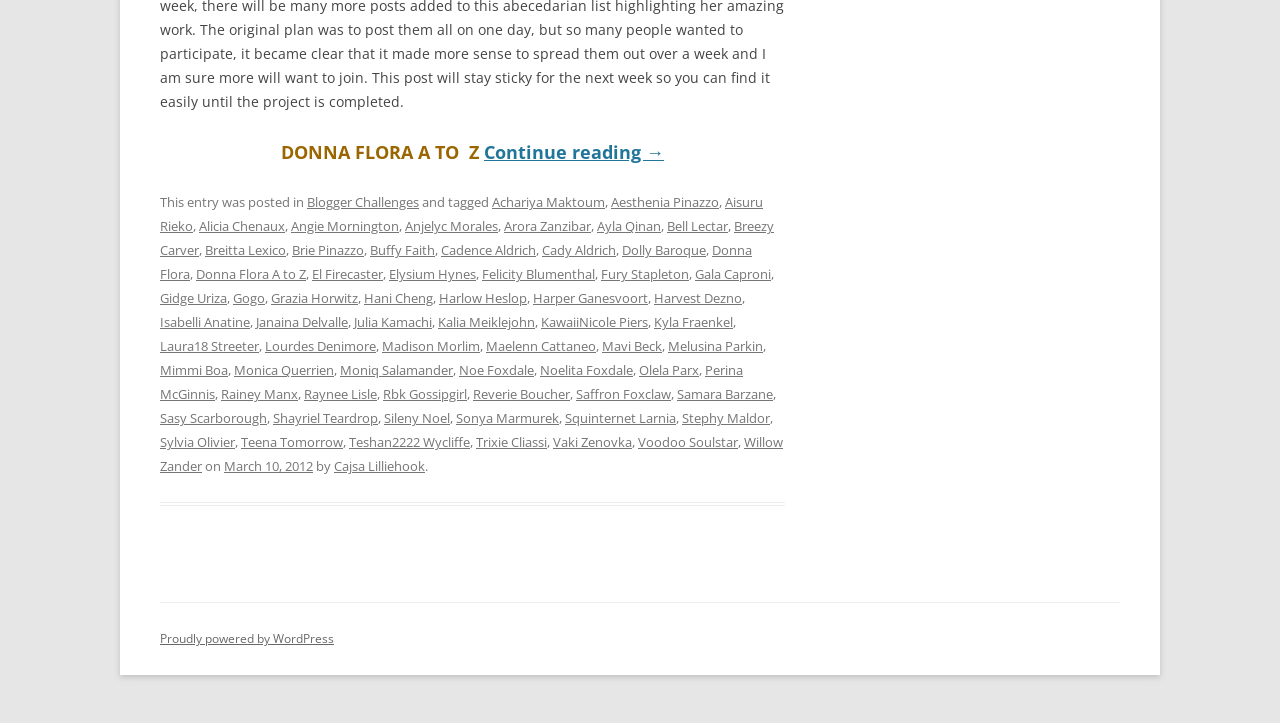What is the last link in the footer?
Based on the content of the image, thoroughly explain and answer the question.

I looked at the footer section and found the last link, which is 'Samara Barzane'. It is located at the bottom of the footer section.